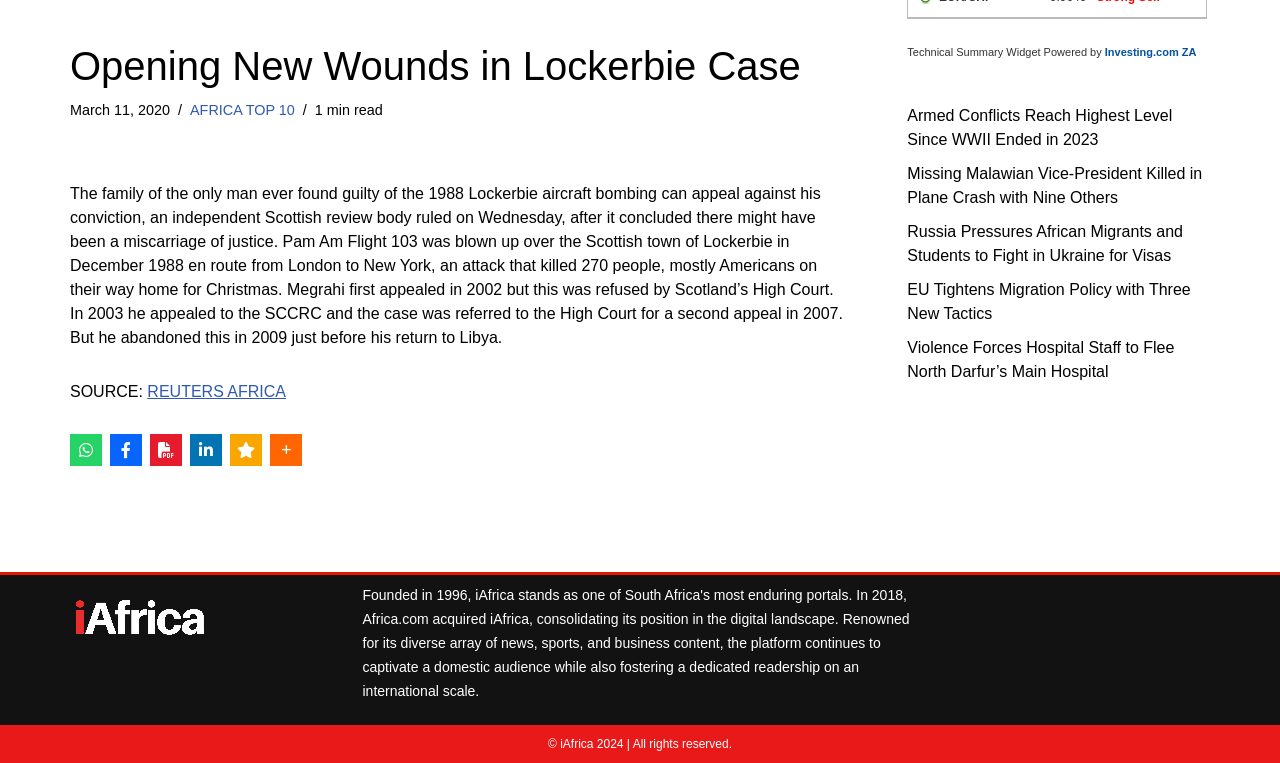Locate the bounding box of the UI element described by: "Home" in the given webpage screenshot.

None